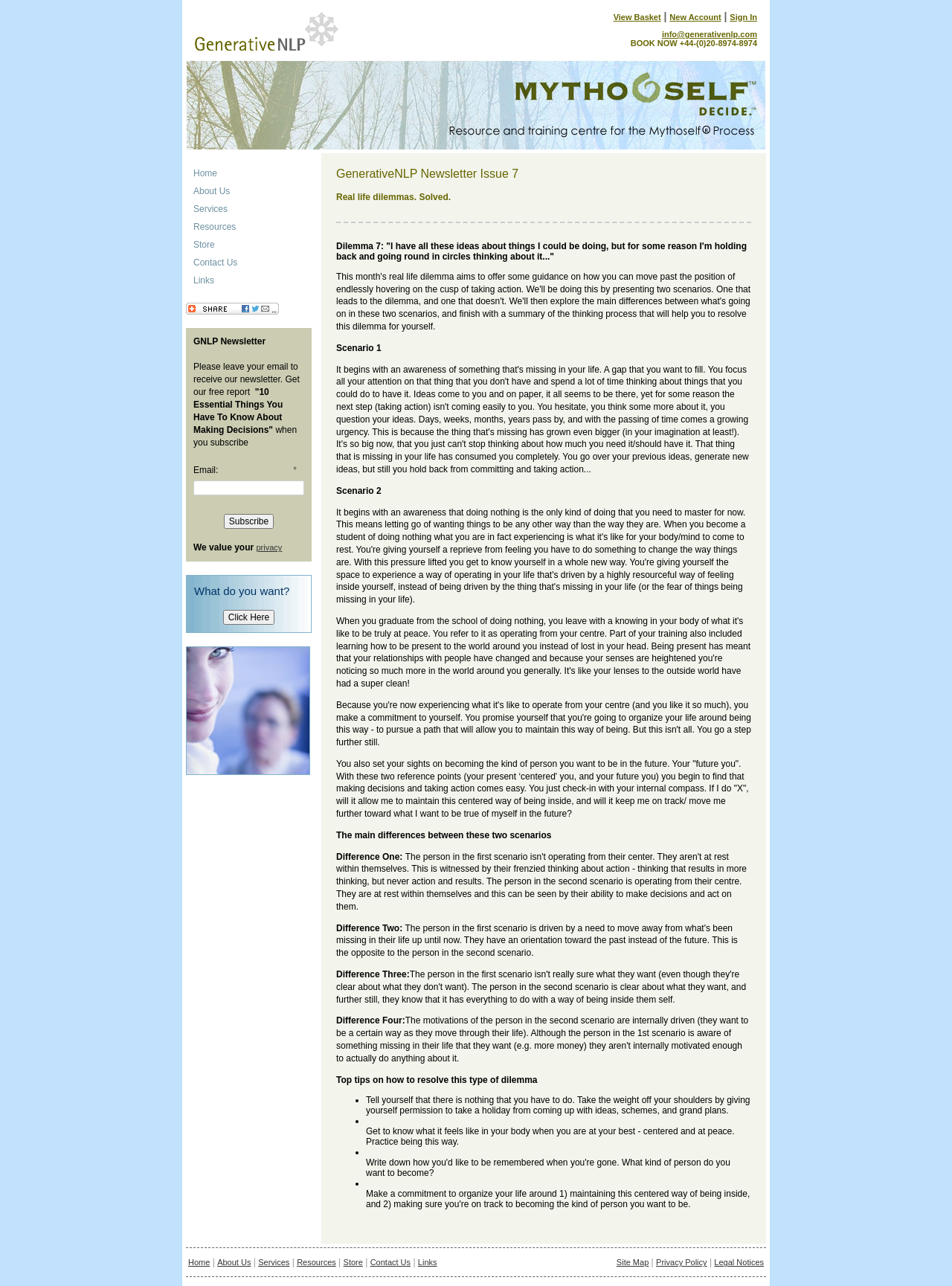Find the bounding box coordinates of the element I should click to carry out the following instruction: "Enter your email address".

[0.203, 0.374, 0.32, 0.385]